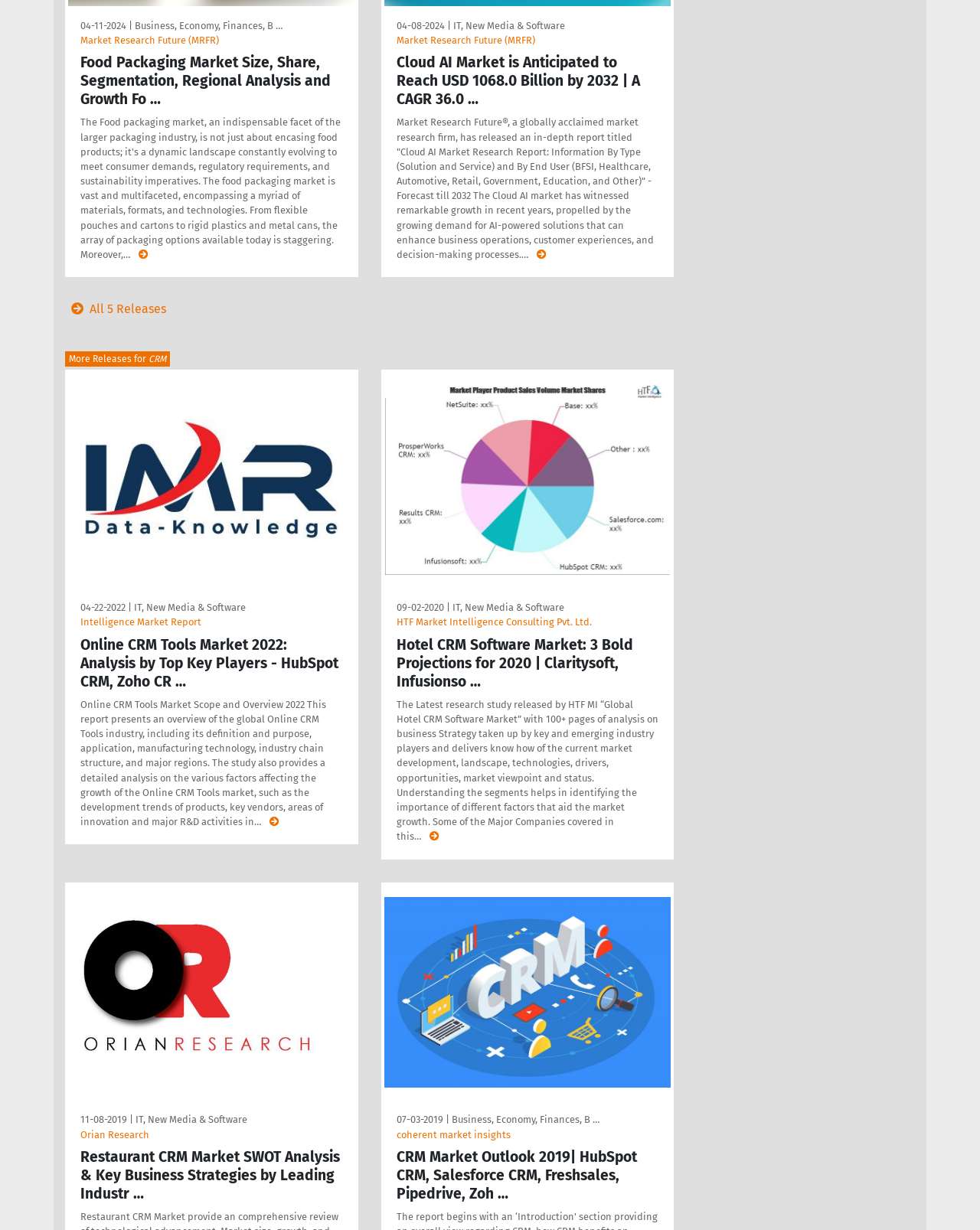What is the purpose of the dates listed next to each report?
Refer to the image and give a detailed answer to the question.

The dates listed next to each report, such as '04-11-2024', '04-08-2024', and '09-02-2020', appear to be publication dates for each report. This suggests that the purpose of the dates is to indicate when each report was published.